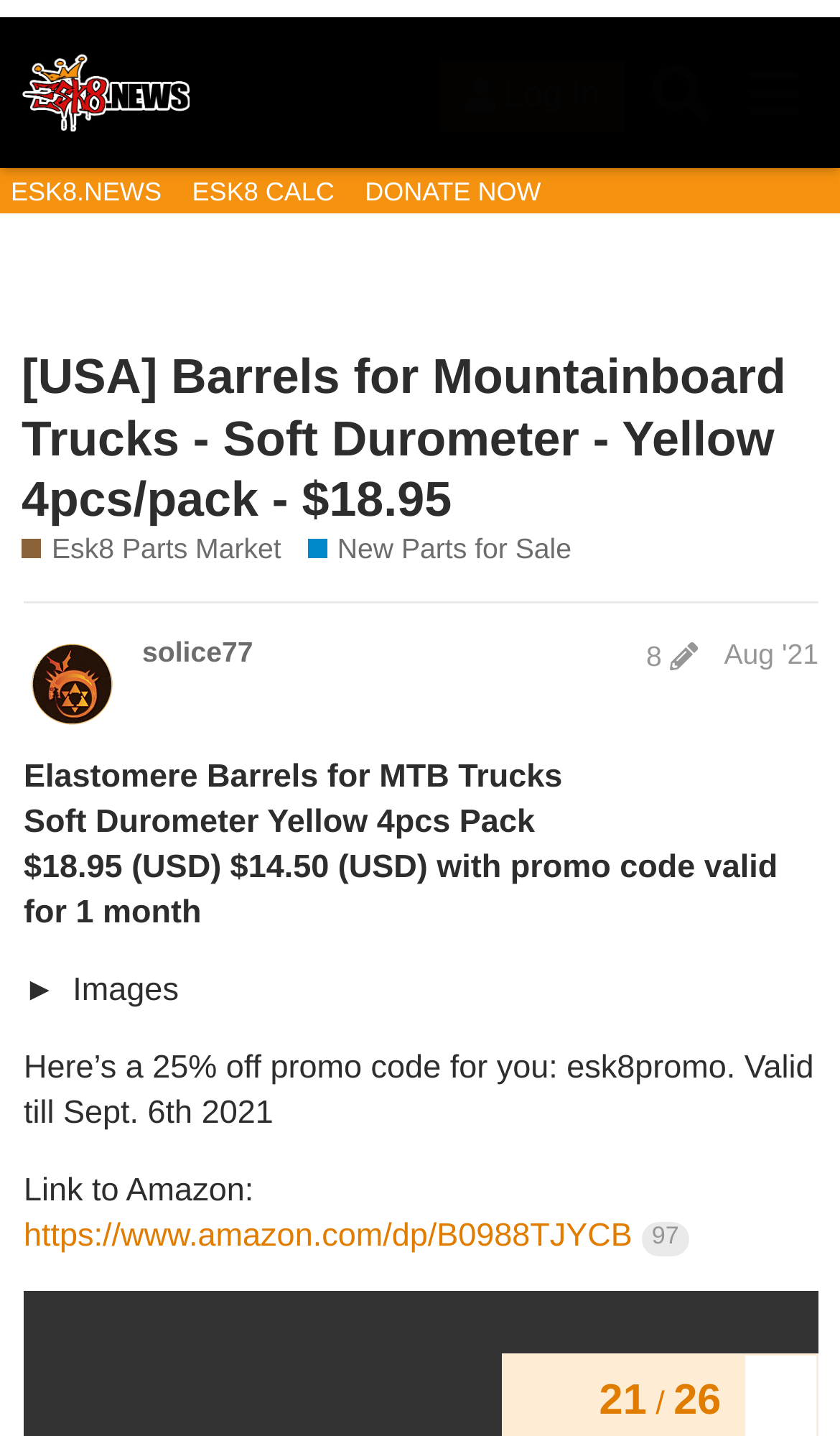Please identify the bounding box coordinates of the element on the webpage that should be clicked to follow this instruction: "View the 'Images'". The bounding box coordinates should be given as four float numbers between 0 and 1, formatted as [left, top, right, bottom].

[0.028, 0.662, 0.974, 0.694]